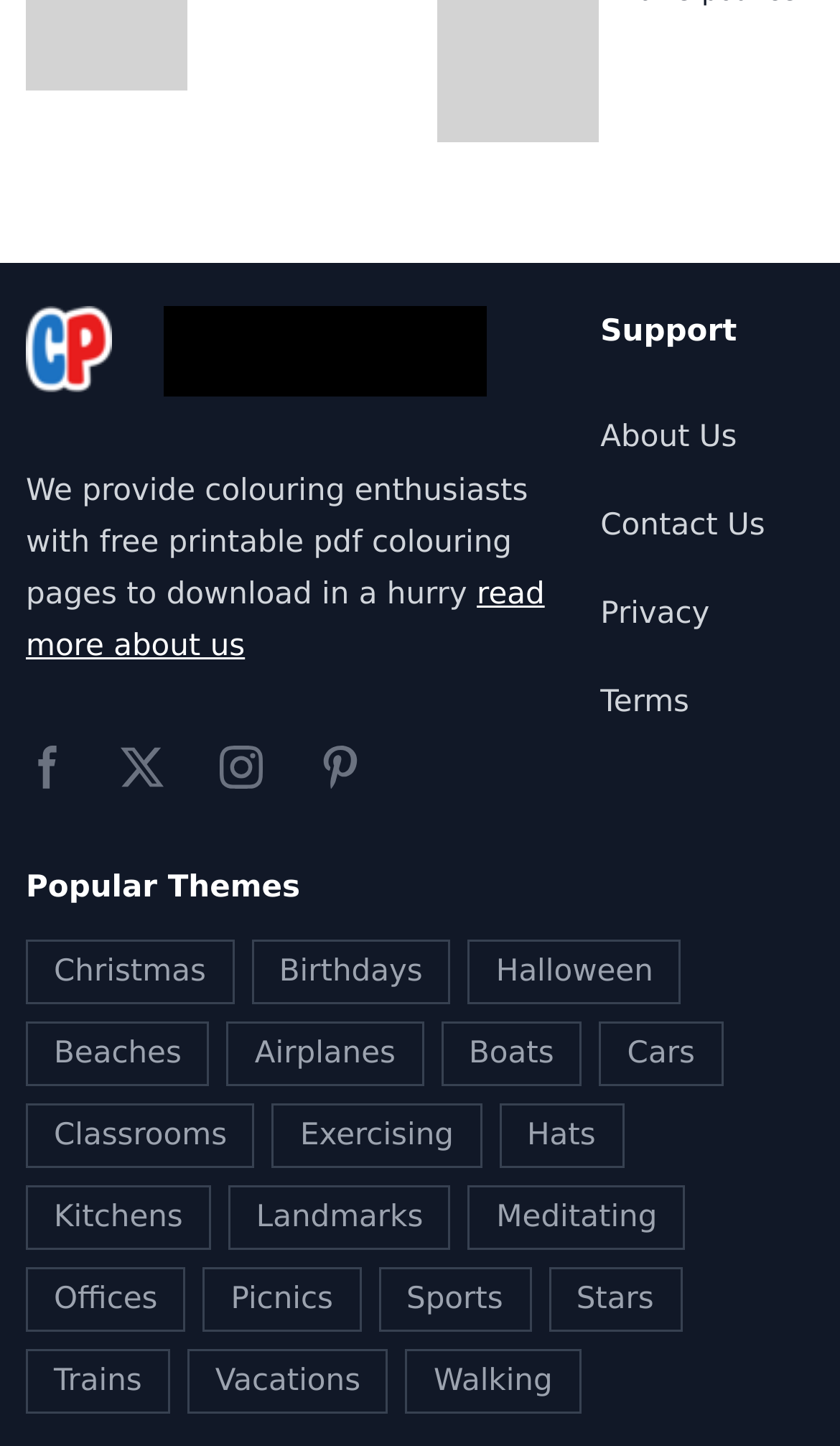What is the position of the 'Colouring In Pictures Icon'? Look at the image and give a one-word or short phrase answer.

Top-left